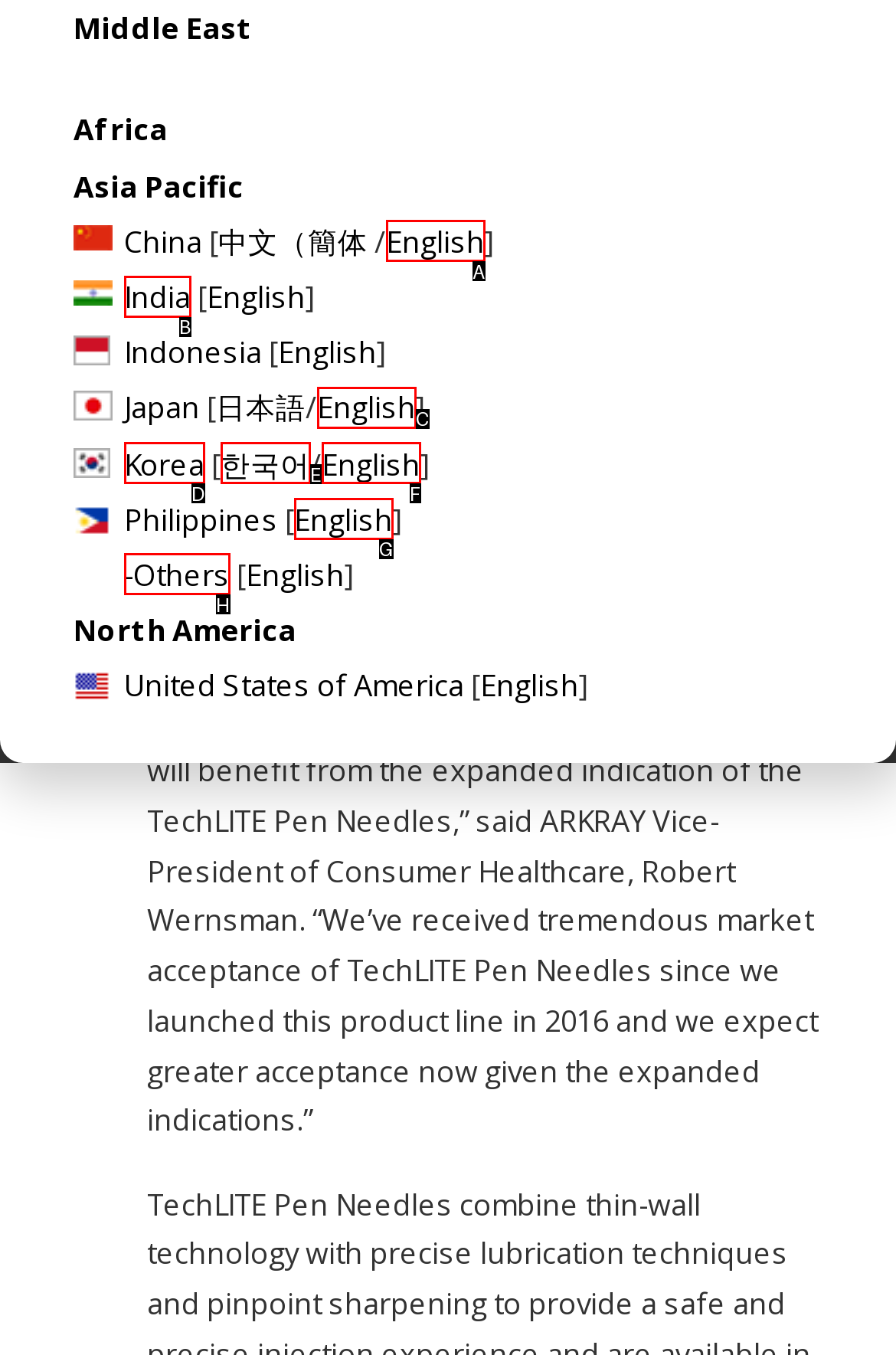Identify the HTML element that corresponds to the description: English
Provide the letter of the matching option from the given choices directly.

A